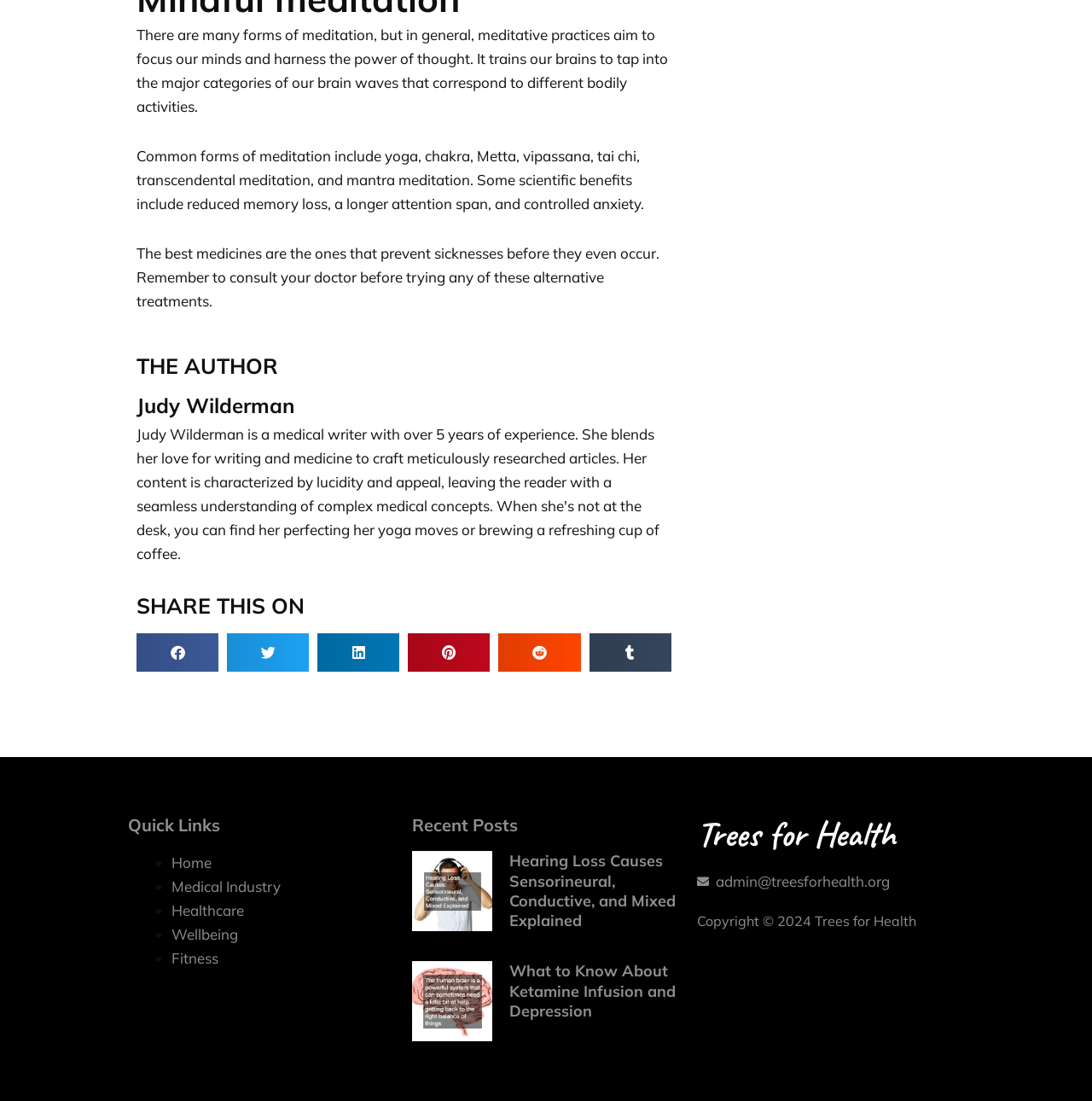What is the contact email address?
Refer to the image and provide a one-word or short phrase answer.

admin@treesforhealth.org